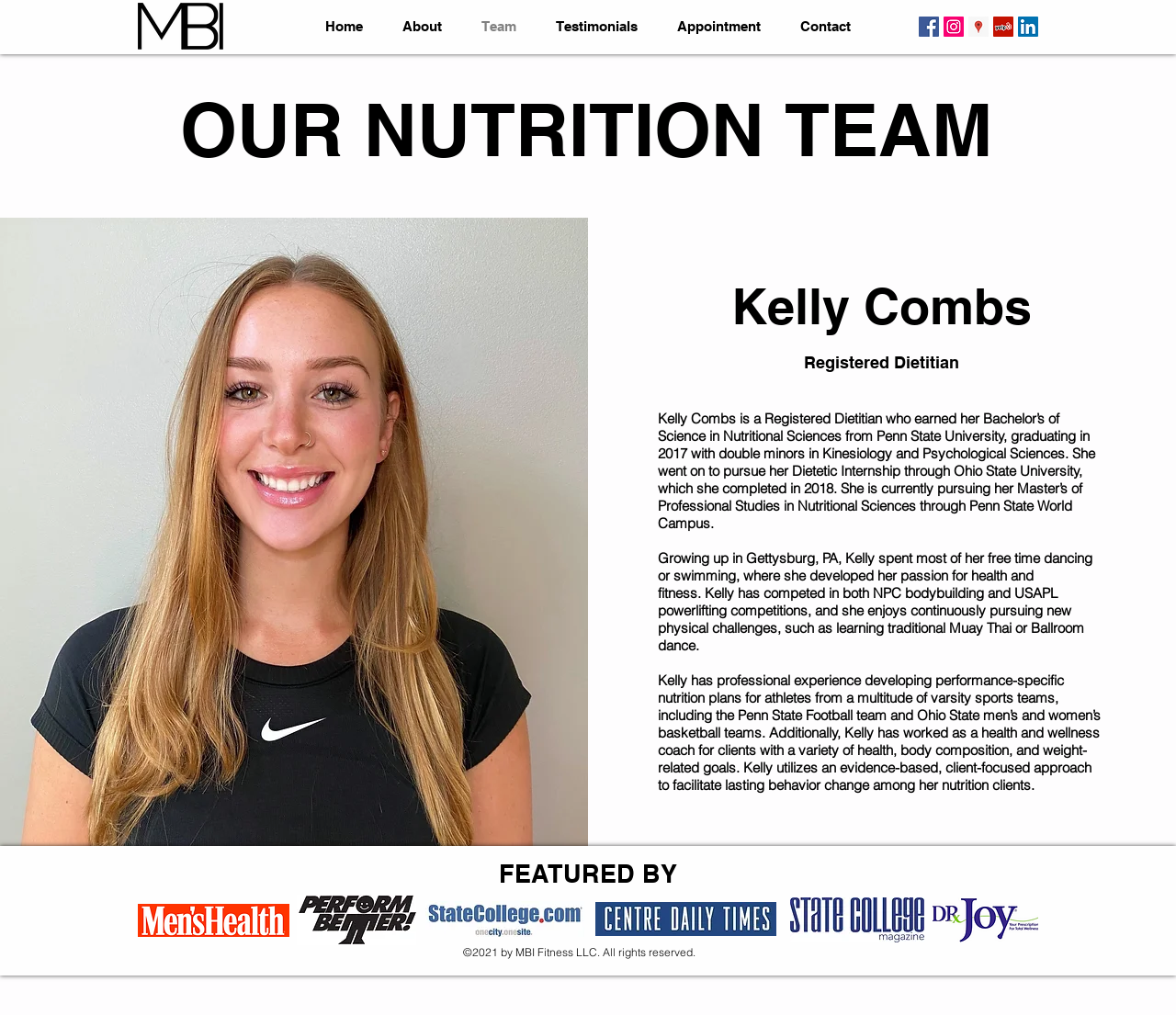Provide a one-word or one-phrase answer to the question:
What is the name of the university where Kelly Combs earned her Bachelor's degree?

Penn State University